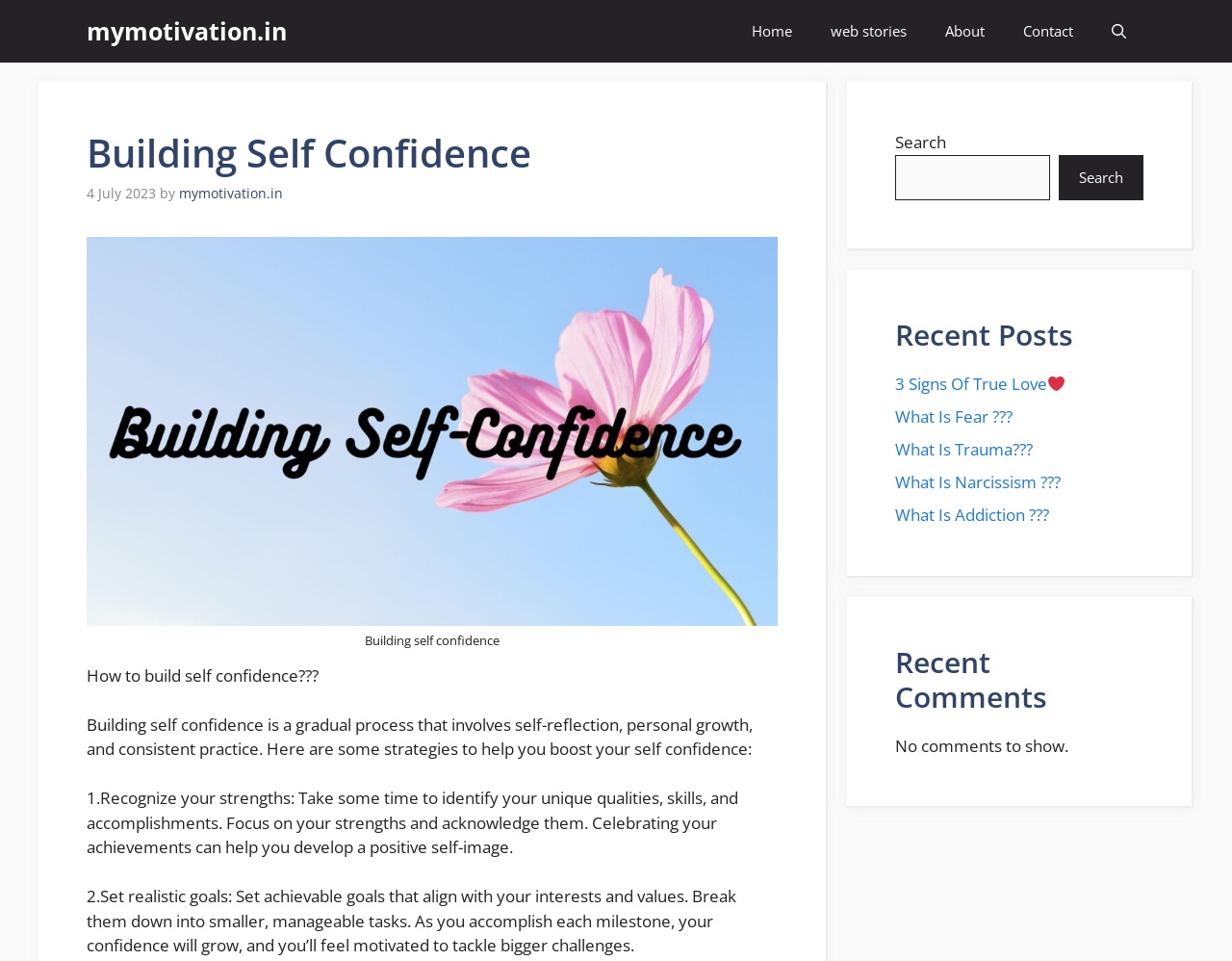Please give a one-word or short phrase response to the following question: 
What is the main topic of this webpage?

Building Self Confidence